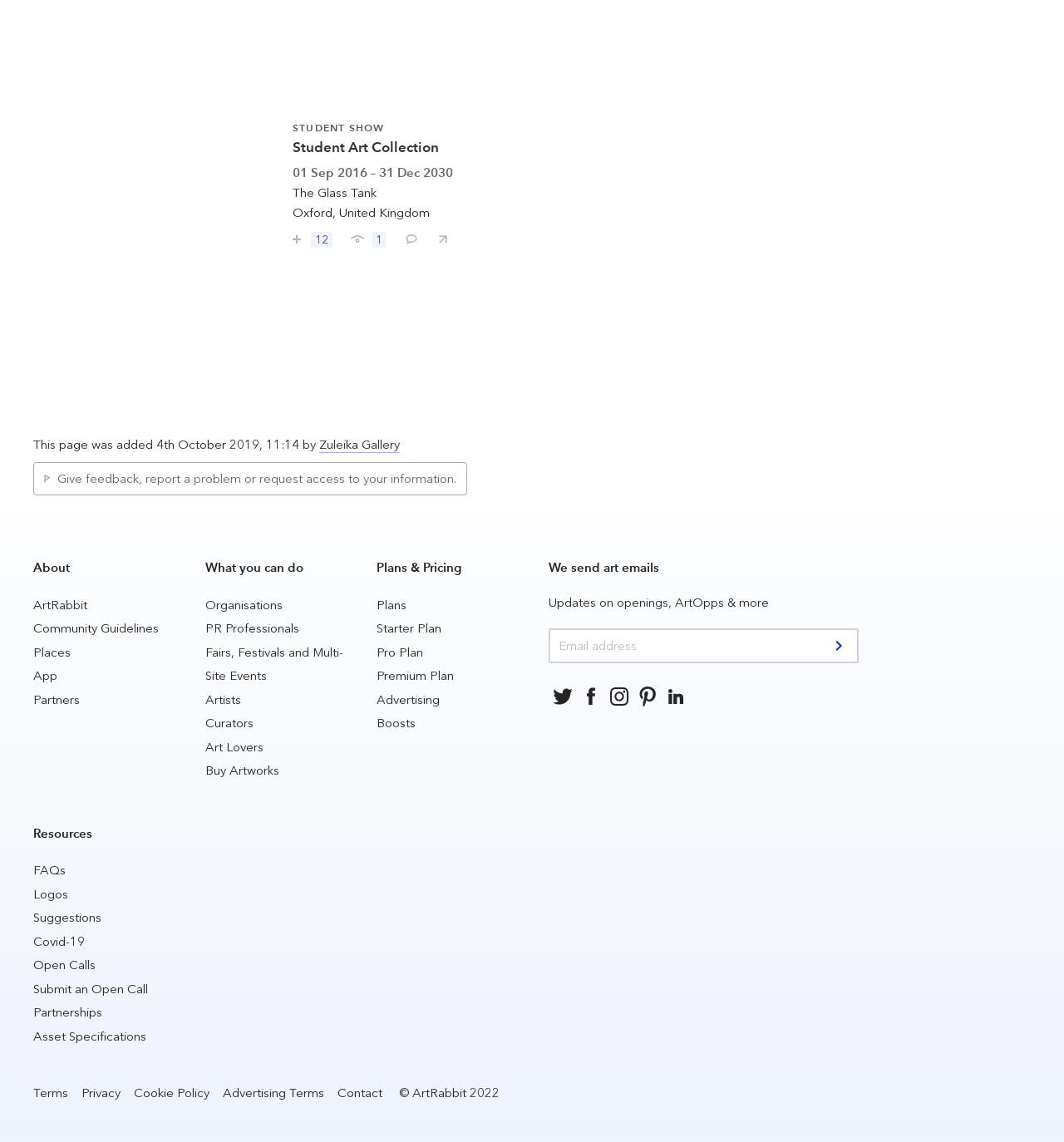What can you do with Student Art Collection?
Respond with a short answer, either a single word or a phrase, based on the image.

Save, comment, share